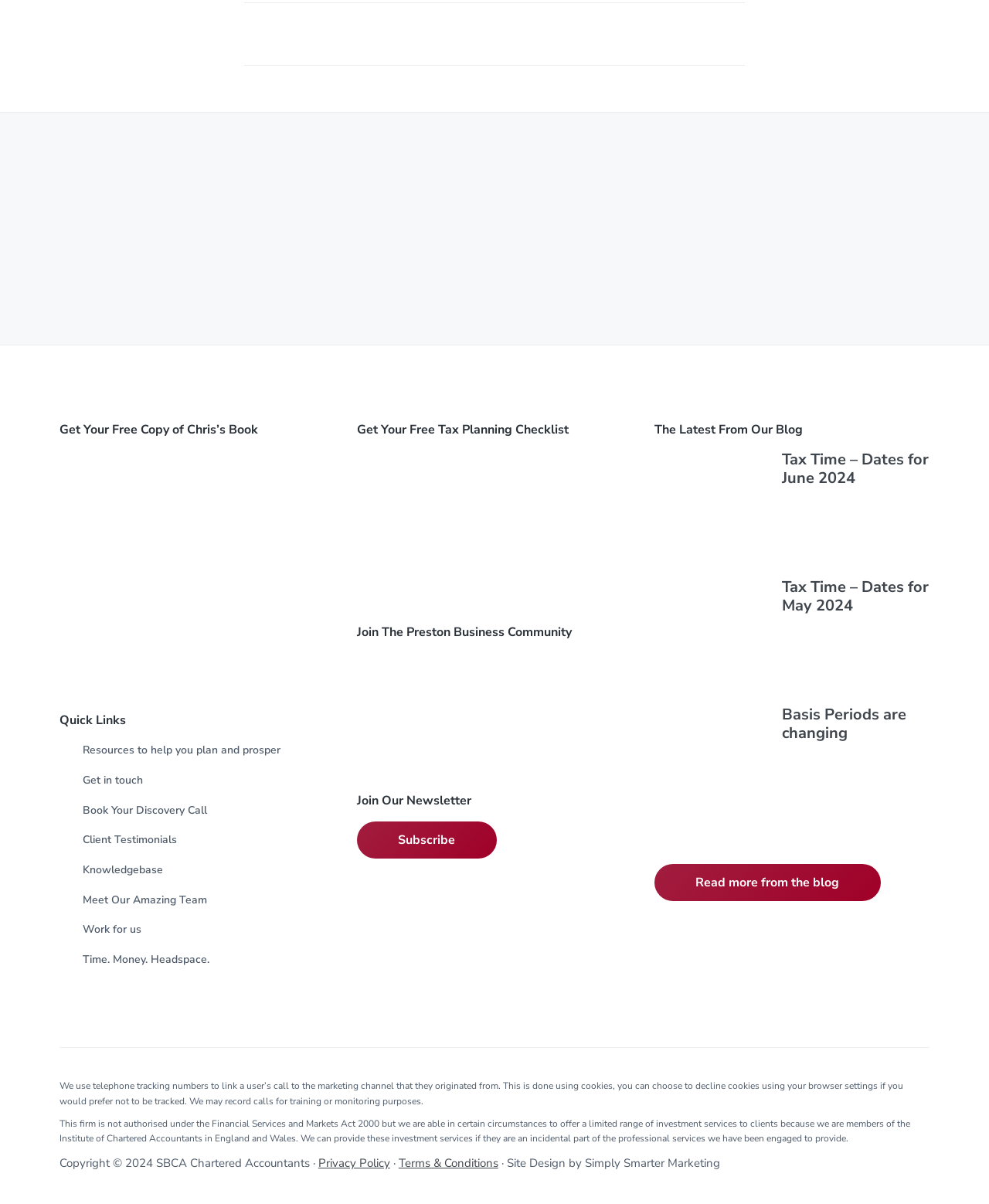Determine the bounding box coordinates of the clickable region to execute the instruction: "Read more from the blog". The coordinates should be four float numbers between 0 and 1, denoted as [left, top, right, bottom].

[0.662, 0.717, 0.89, 0.748]